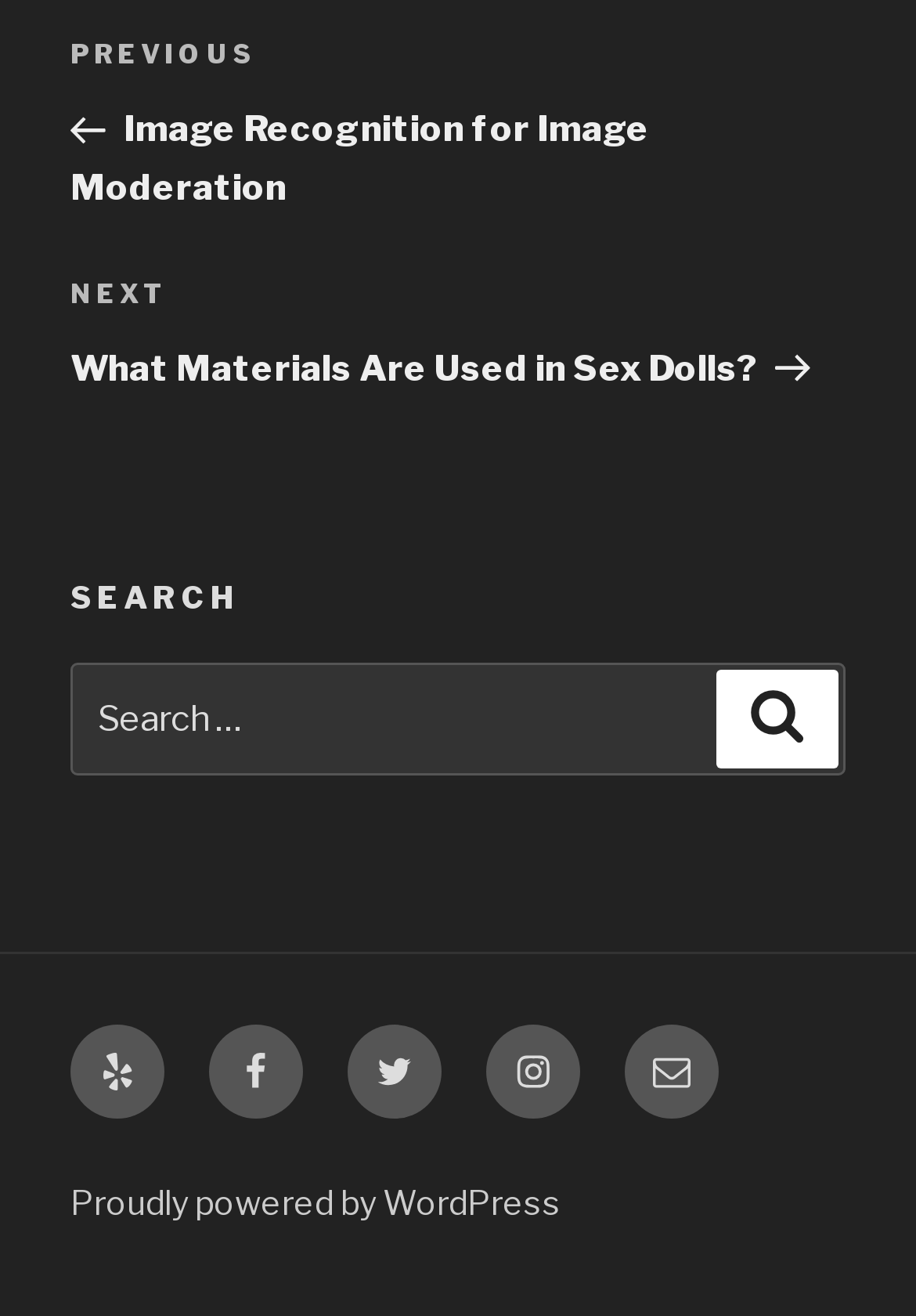Provide a one-word or one-phrase answer to the question:
What is the topic of the next post?

What Materials Are Used in Sex Dolls?